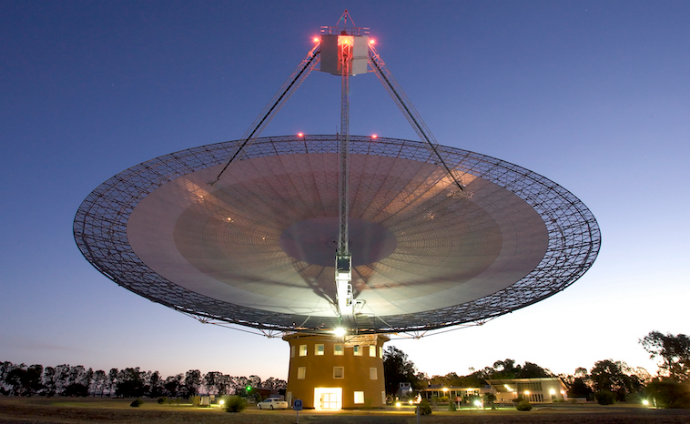What is the purpose of the facility beneath the dish?
Give a one-word or short-phrase answer derived from the screenshot.

Housing equipment and personnel